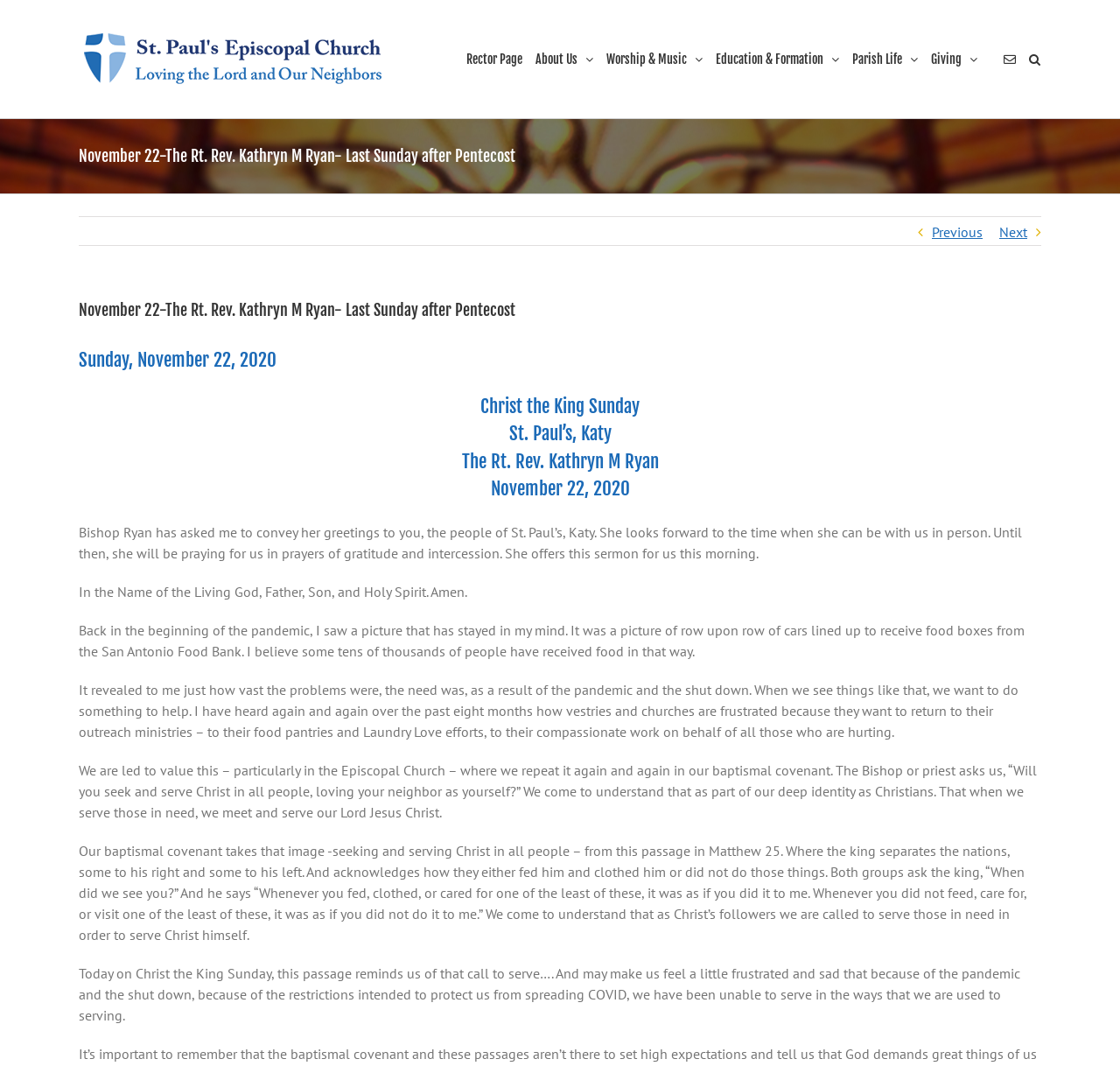Please find the bounding box for the UI component described as follows: "alt="St. Paul’s Episcopal Church Logo"".

[0.07, 0.025, 0.346, 0.085]